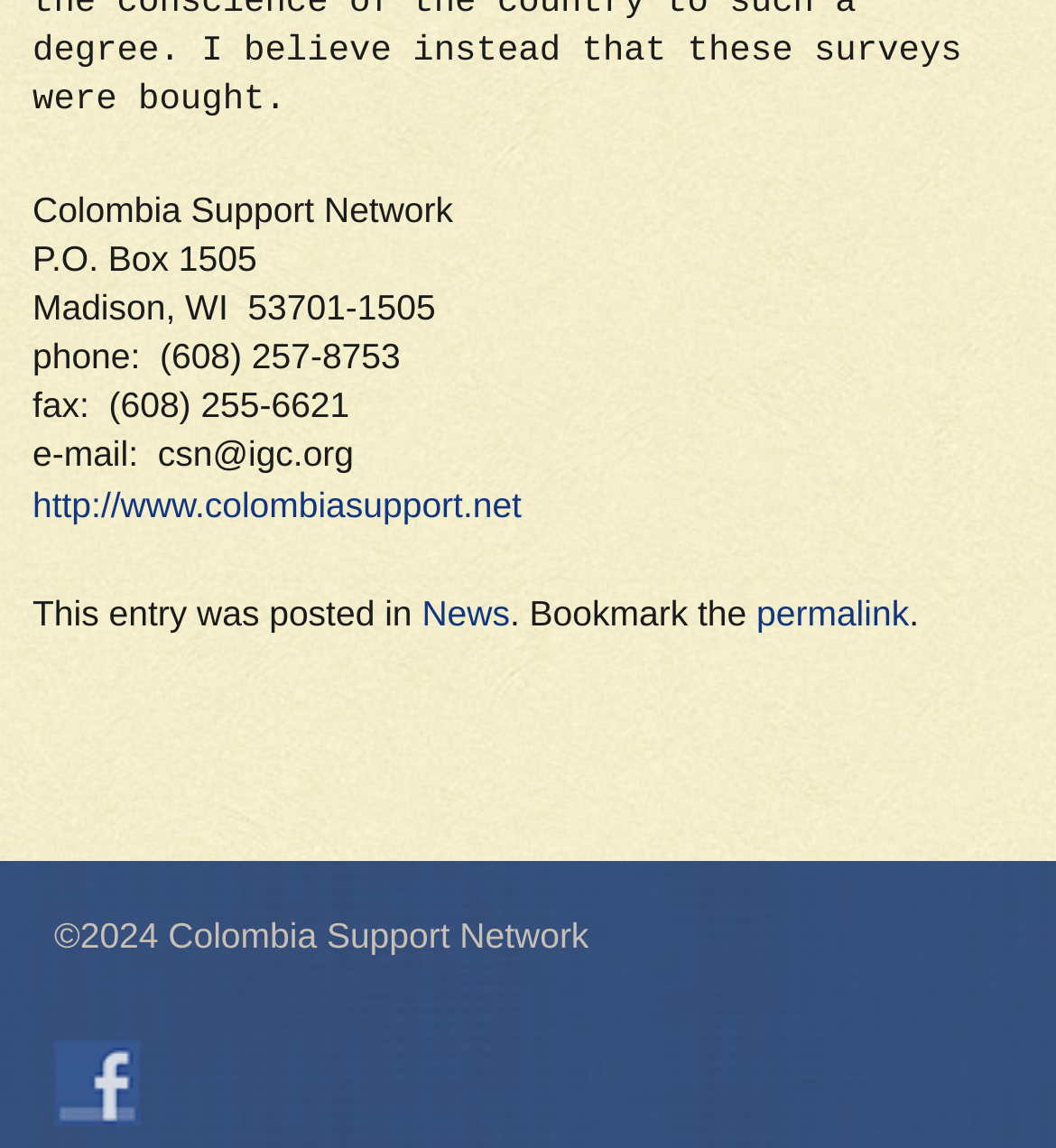Give a one-word or short-phrase answer to the following question: 
What social media platform can you follow the organization on?

Facebook